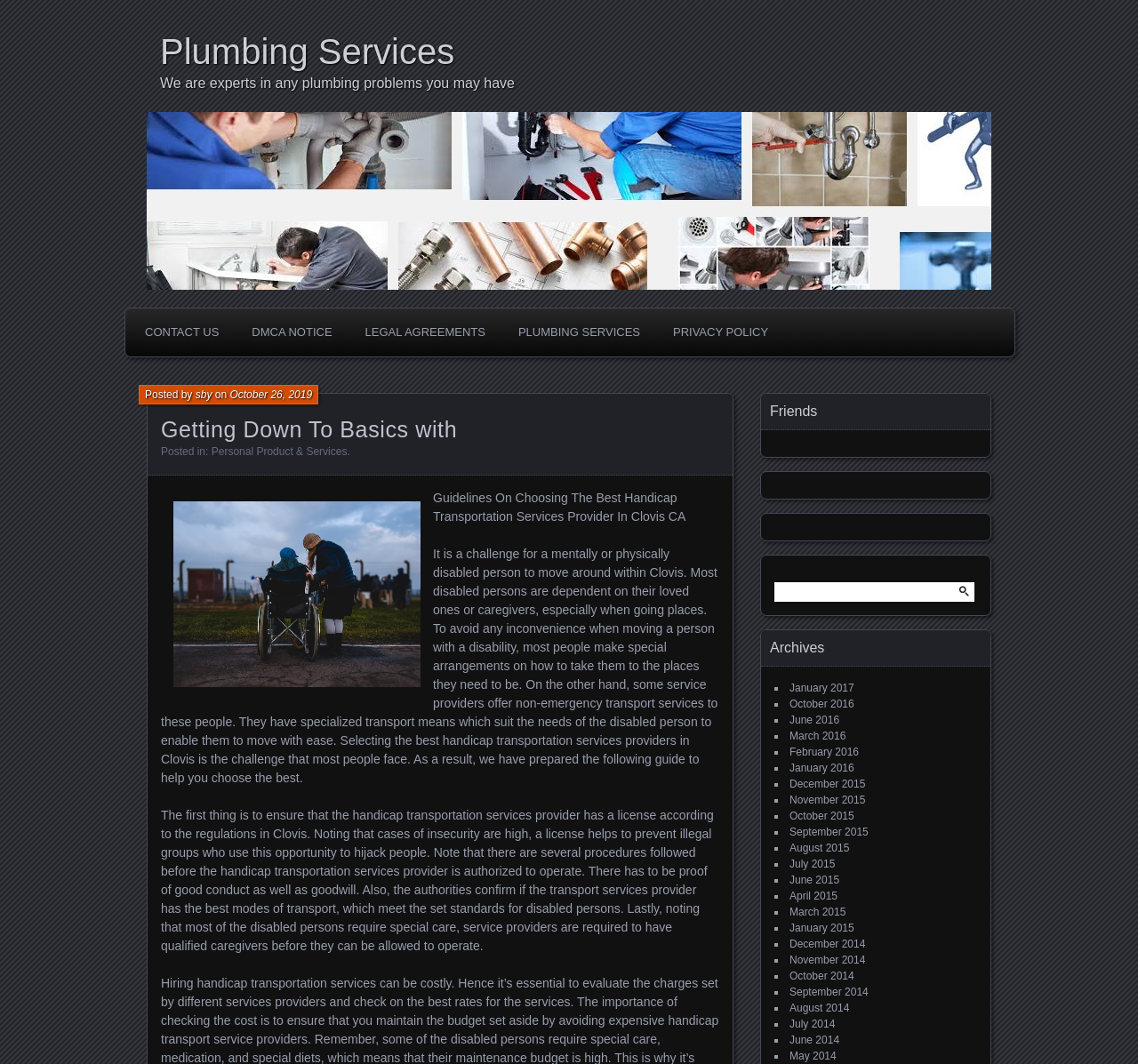Find the bounding box coordinates for the area that should be clicked to accomplish the instruction: "View PLUMBING SERVICES".

[0.444, 0.296, 0.574, 0.329]